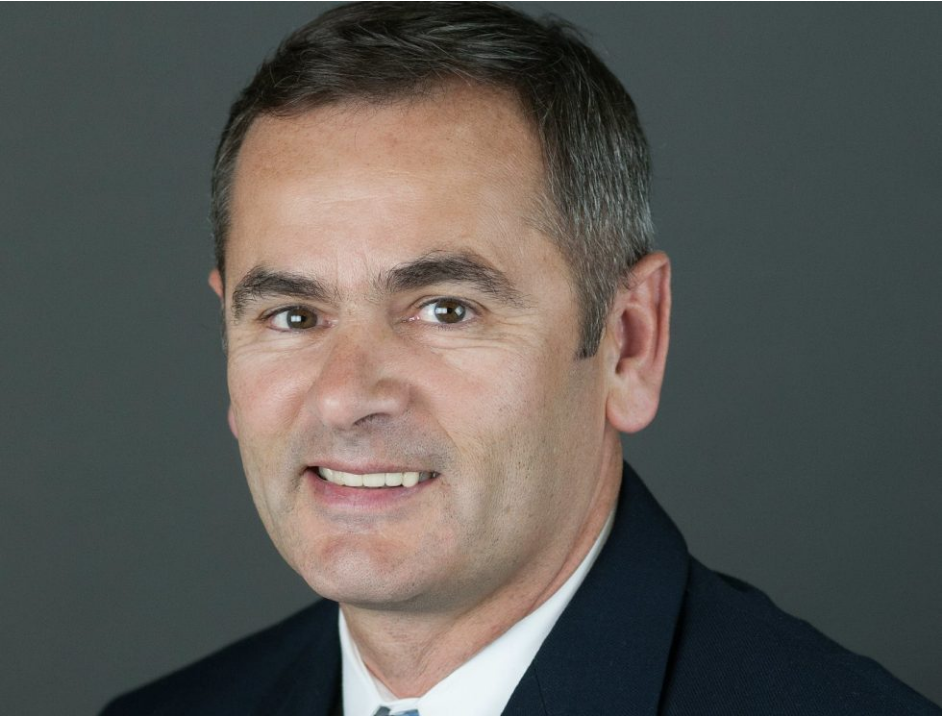Explain the image thoroughly, highlighting all key elements.

The image presents a professional headshot of a man with short, neatly styled hair and a warm smile. He appears to exude confidence and approachability, dressed in a dark suit and white shirt, complemented by a subtle tie. The backdrop is a solid, neutral color that emphasizes his features, creating a polished and engaging portrait. This image is likely related to the article titled "The Lost Grass Cutting was Proven to Create Better Results," which suggests themes of personal journey and resilience, echoing stories of faith and community impact shared in the larger context of the narrative.